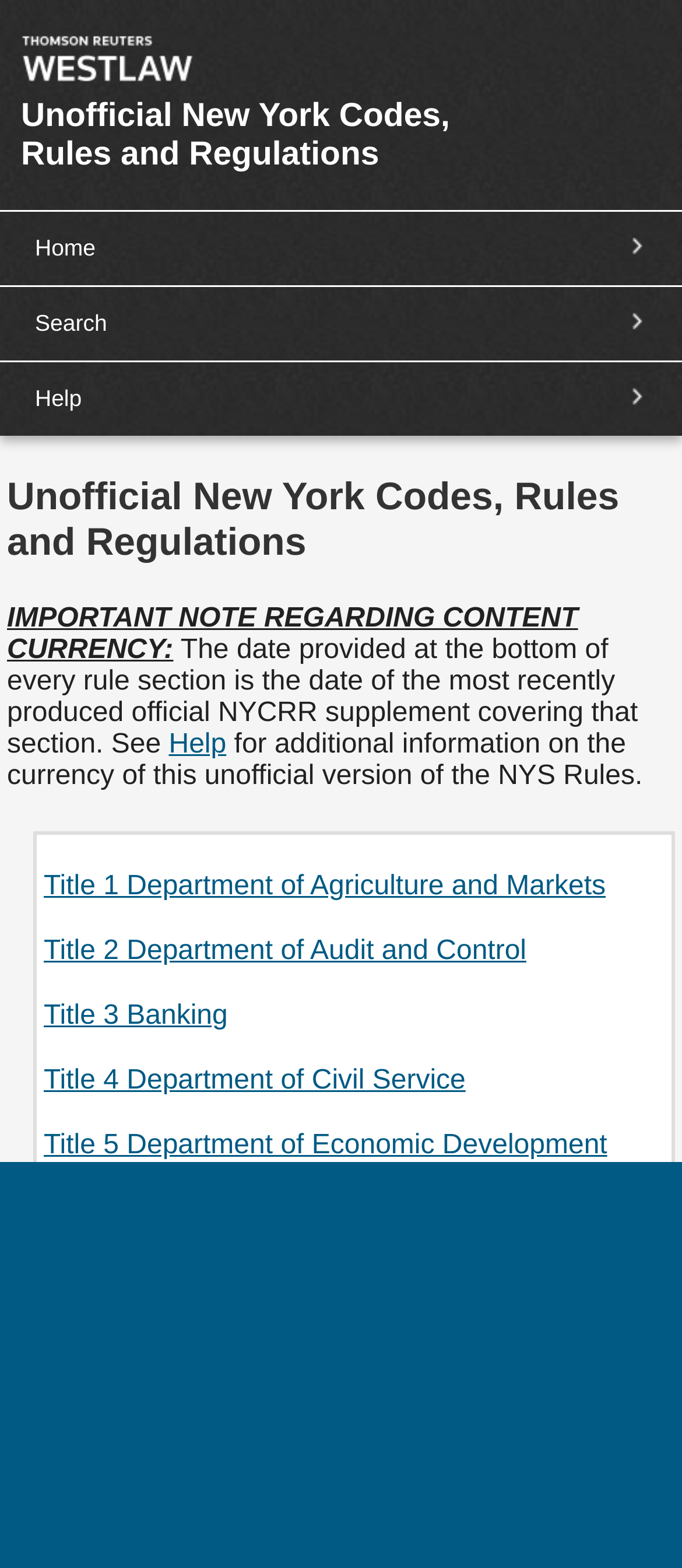Please analyze the image and give a detailed answer to the question:
What is the position of the 'Help' link?

Based on the bounding box coordinates, the 'Help' link is located at [0.021, 0.24, 0.979, 0.269], which suggests it is positioned at the top right section of the webpage.